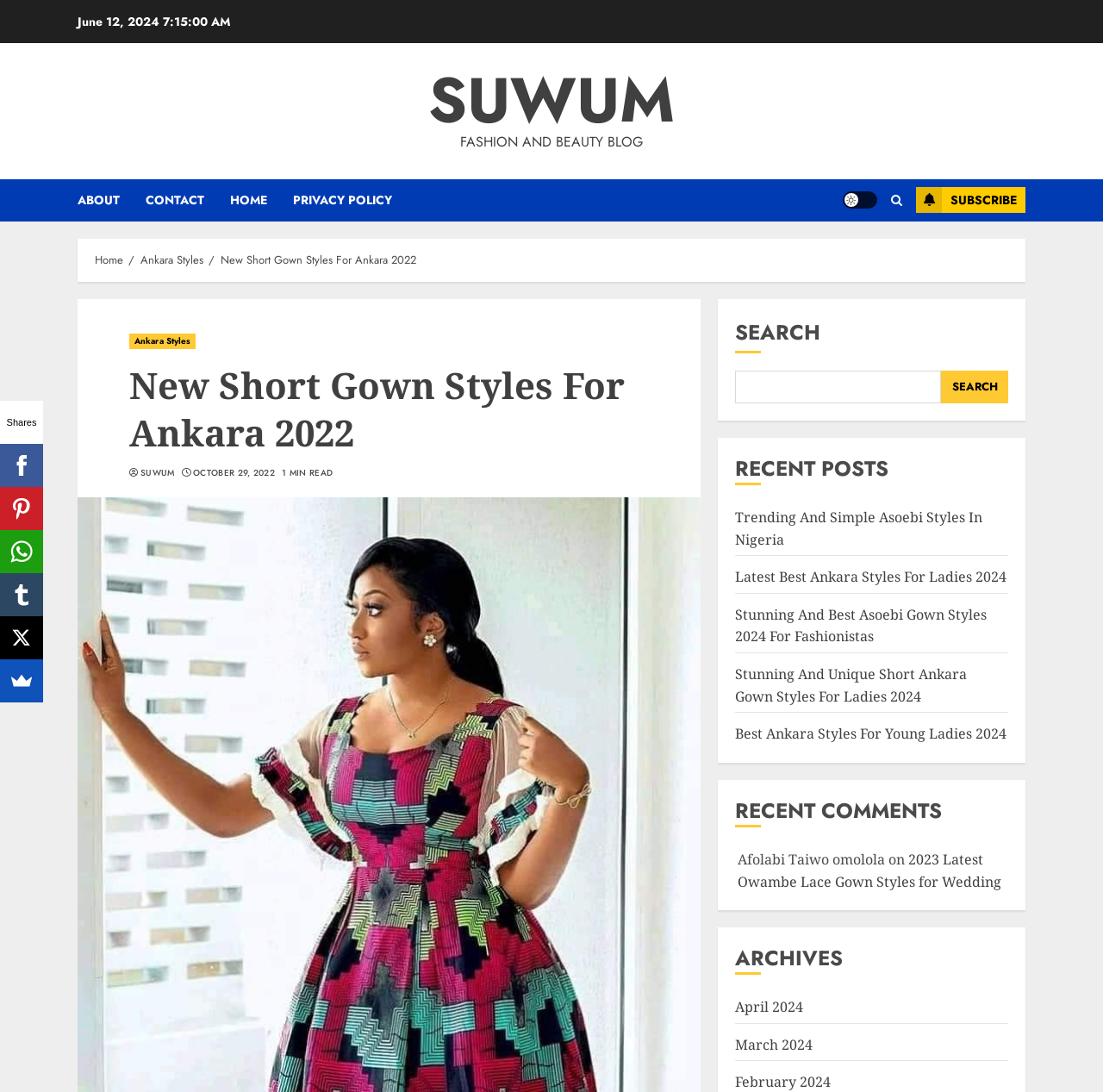What is the name of the fashion blog?
Respond to the question with a single word or phrase according to the image.

SUWUM